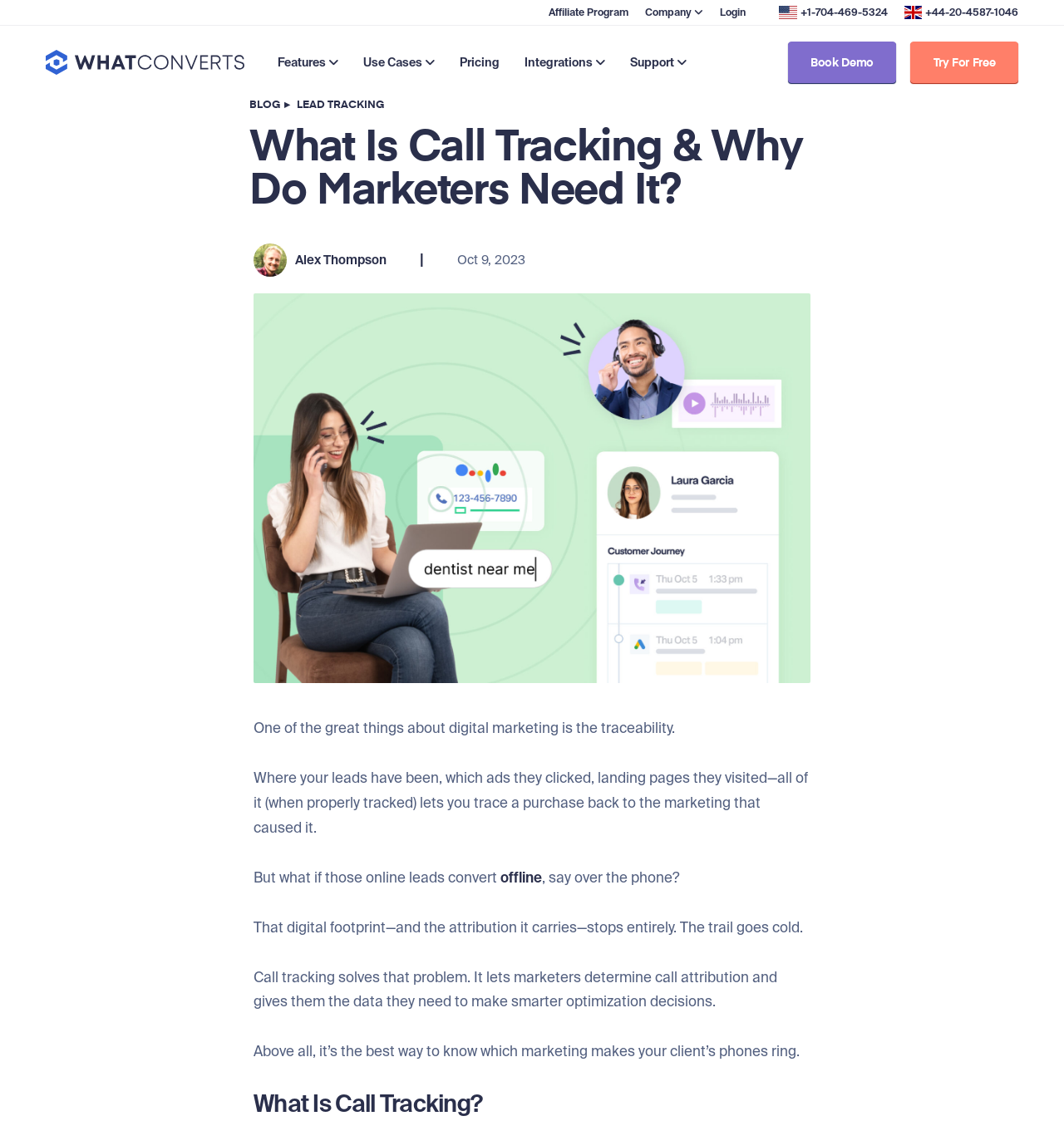Using the information in the image, give a comprehensive answer to the question: 
How many flags are displayed?

I counted the number of flags displayed in the top navigation bar and found two flags, one for the US and one for GB.